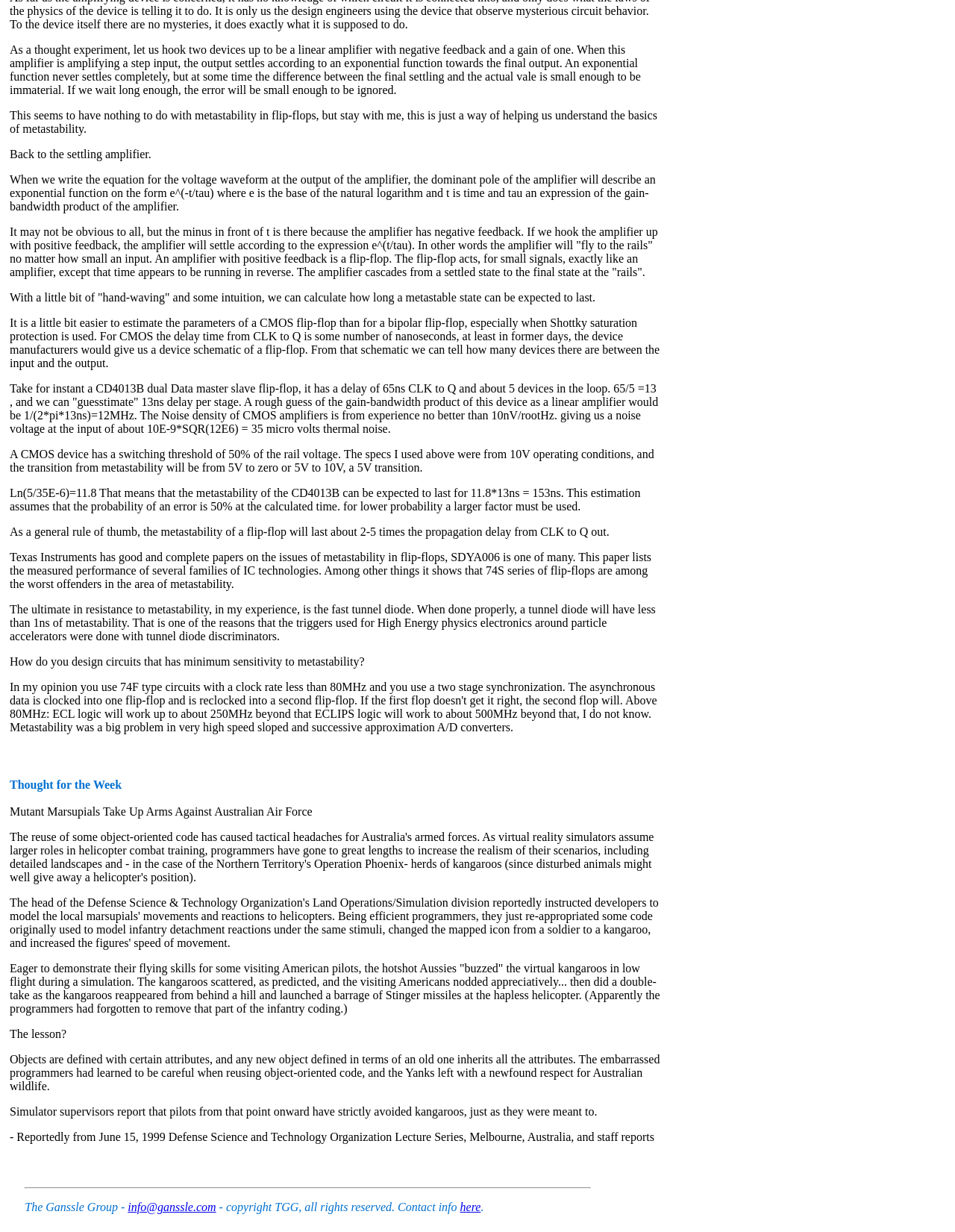What is the delay time from CLK to Q in a CD4013B dual Data master slave flip-flop?
Use the image to answer the question with a single word or phrase.

65ns